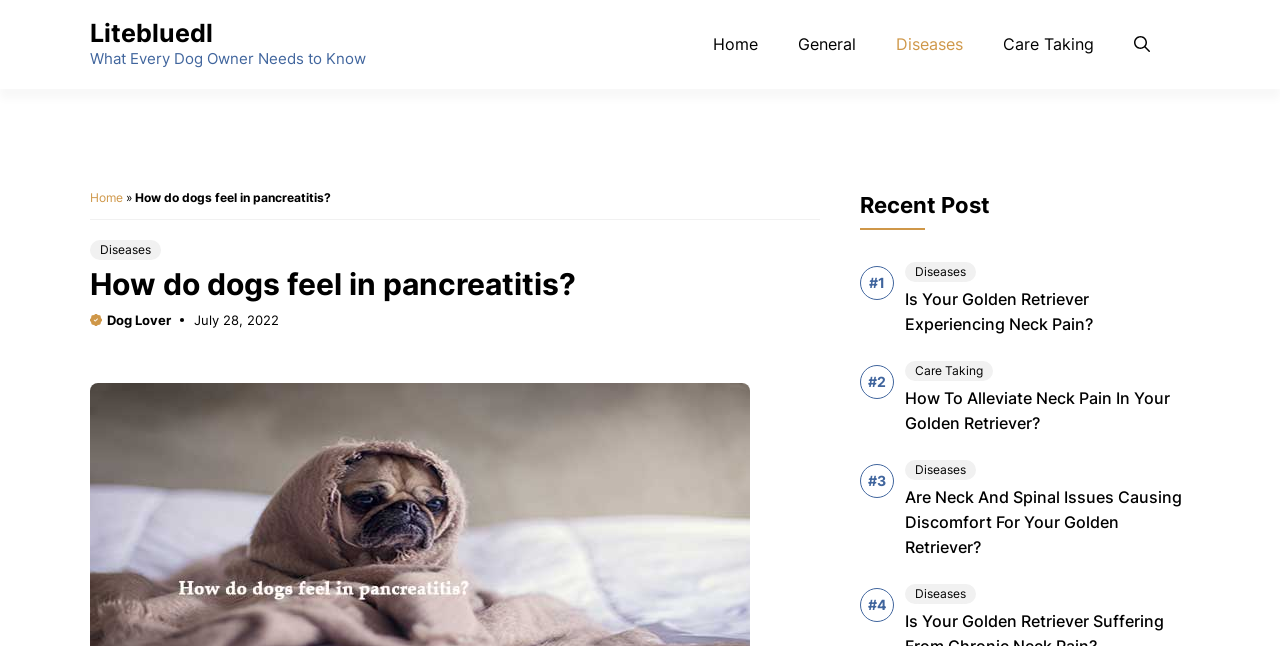Please identify the bounding box coordinates of where to click in order to follow the instruction: "go to home page".

[0.541, 0.03, 0.608, 0.107]